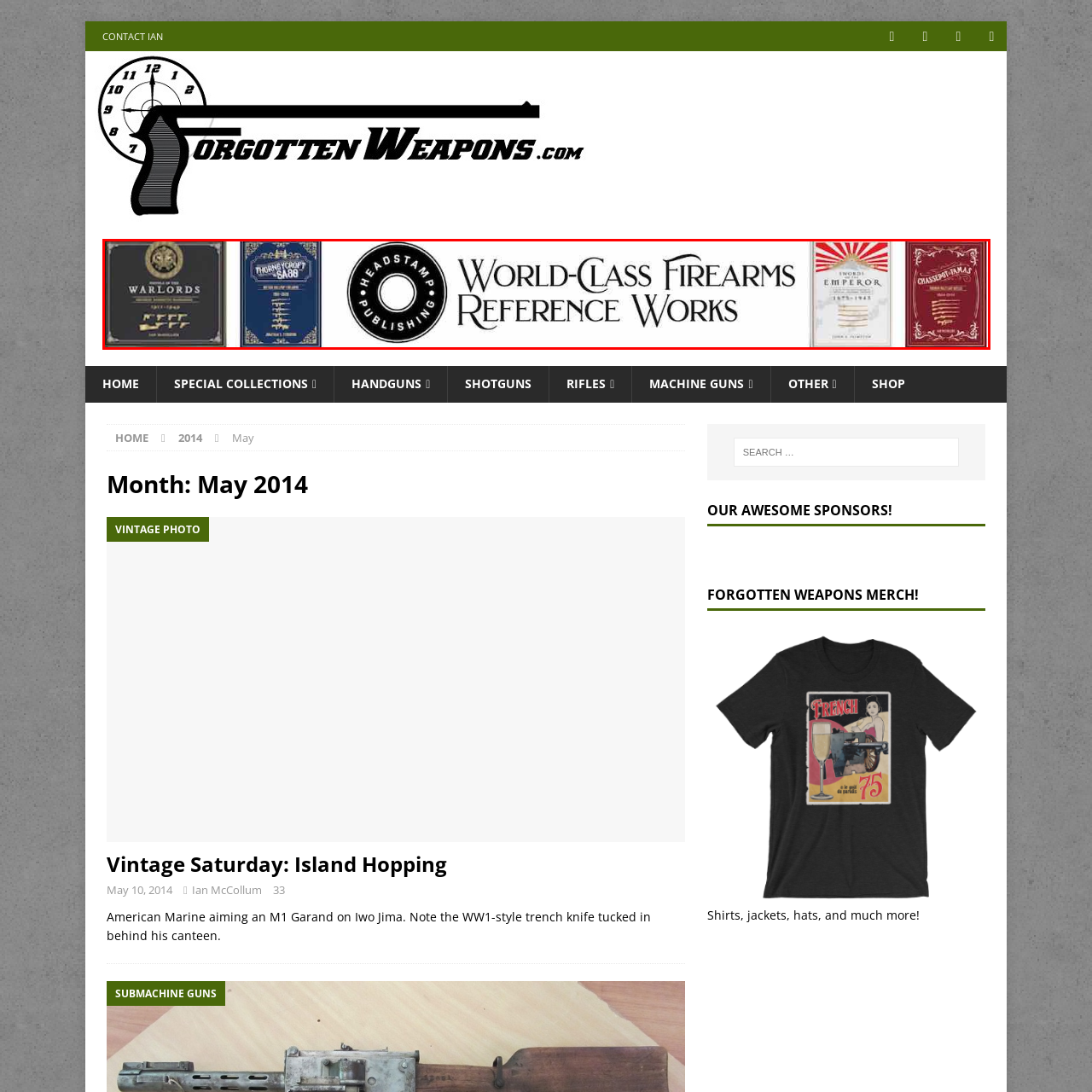Direct your attention to the image marked by the red boundary, What type of literature is being promoted? Provide a single word or phrase in response.

Firearm literature